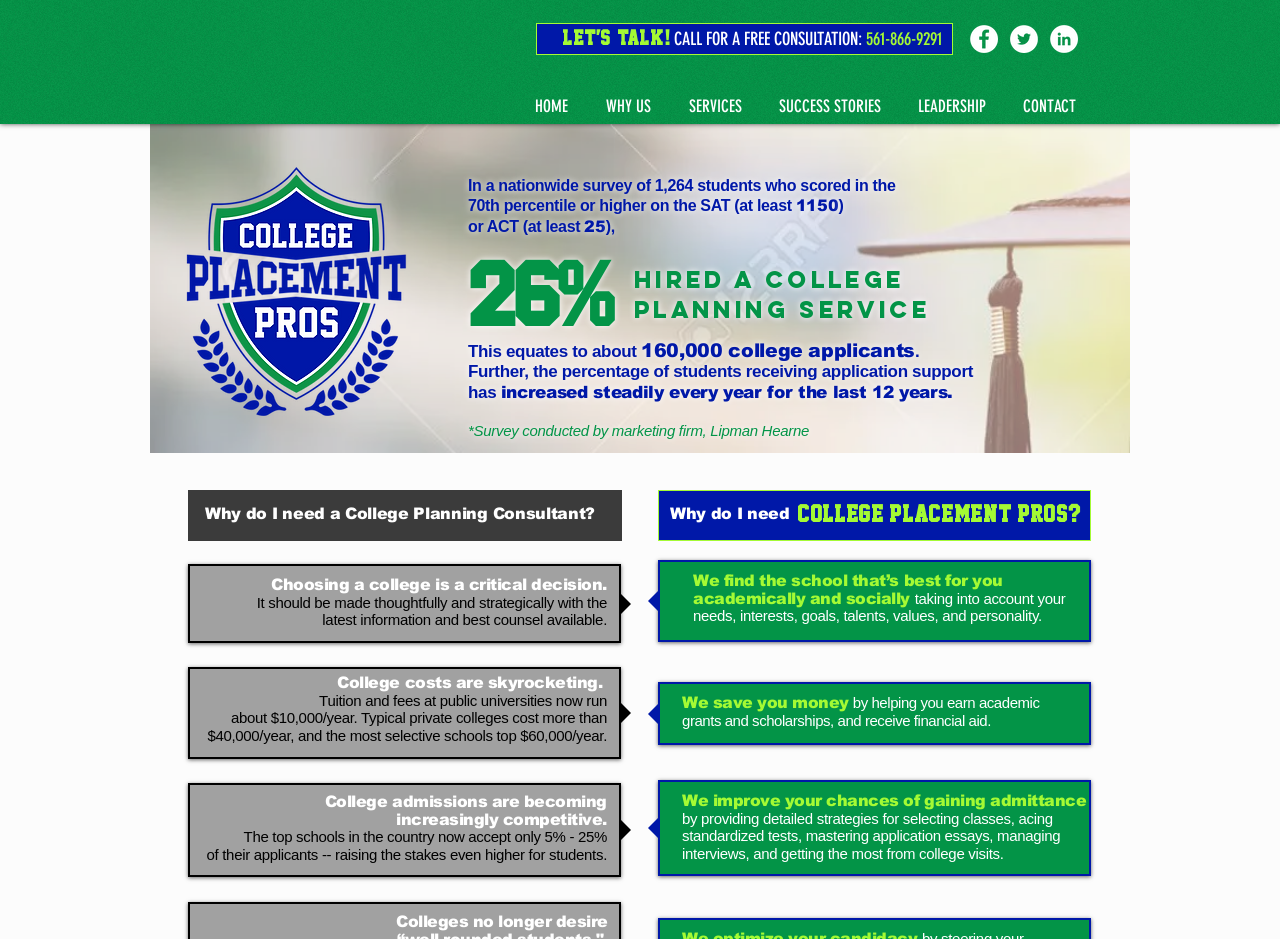Provide the bounding box coordinates of the HTML element this sentence describes: "SUCCESS STORIES". The bounding box coordinates consist of four float numbers between 0 and 1, i.e., [left, top, right, bottom].

[0.597, 0.098, 0.705, 0.129]